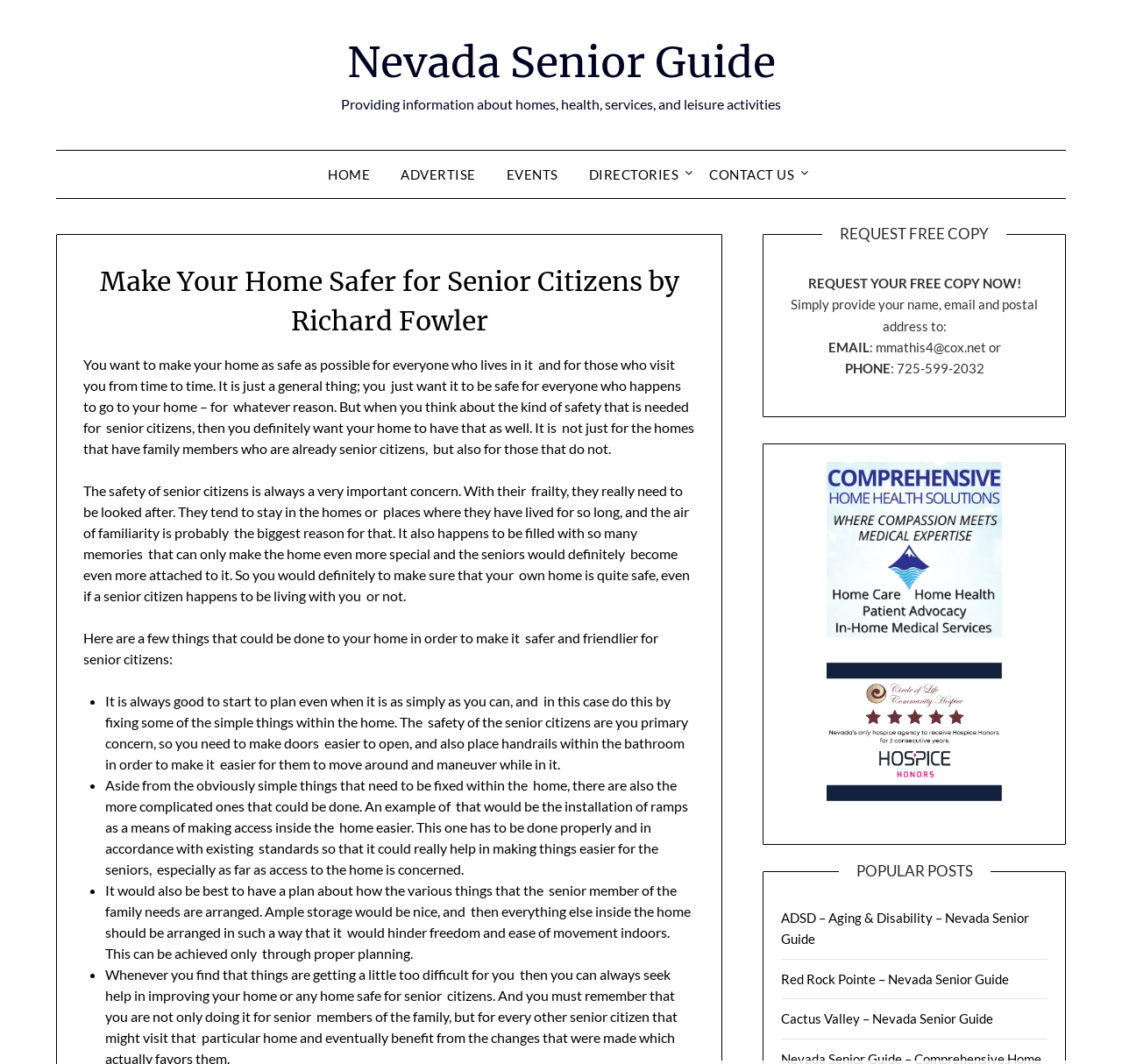Respond to the following question with a brief word or phrase:
What is the main topic of this webpage?

Home safety for senior citizens